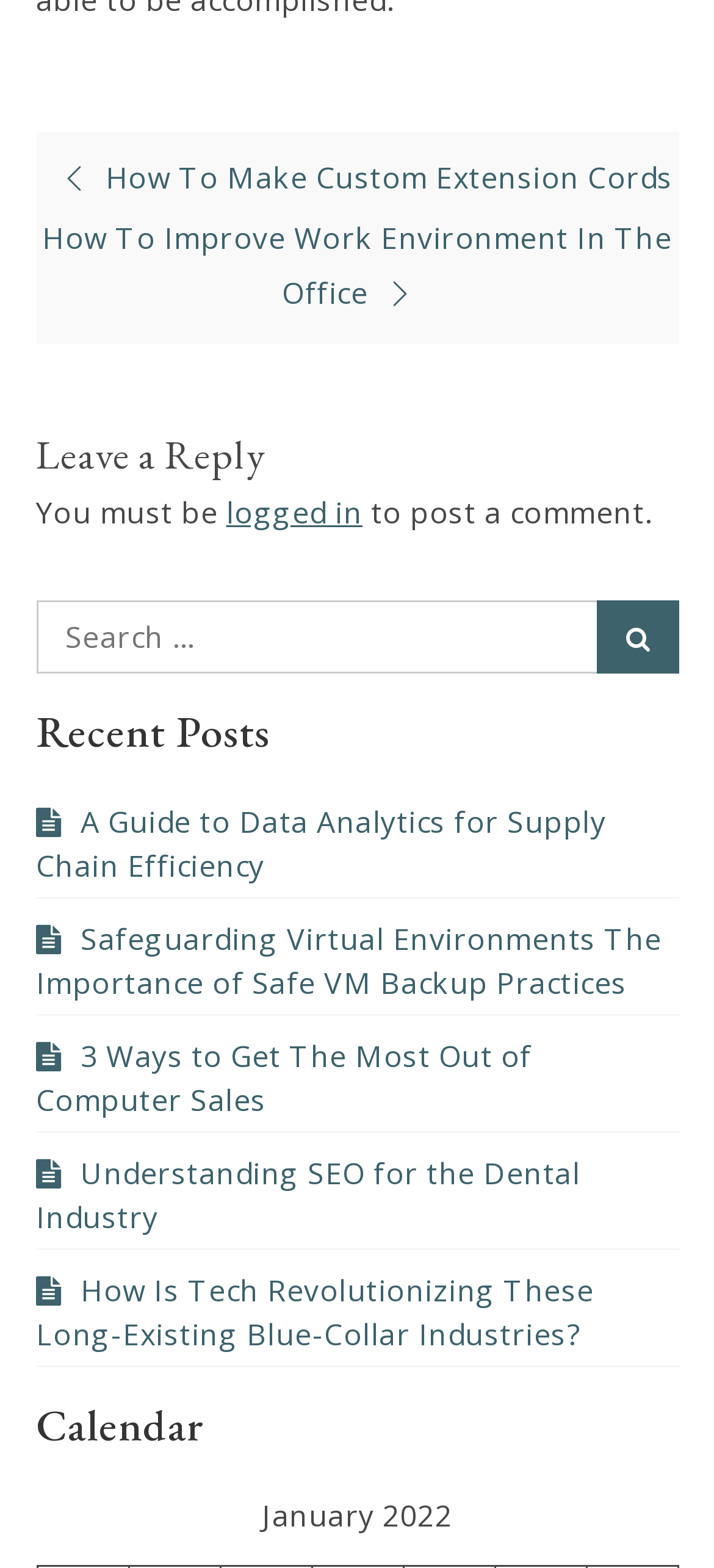With reference to the image, please provide a detailed answer to the following question: How many navigation links are there?

There are two navigation links: 'How To Make Custom Extension Cords' and 'How To Improve Work Environment In The Office'. These links are located under the 'Post navigation' section.